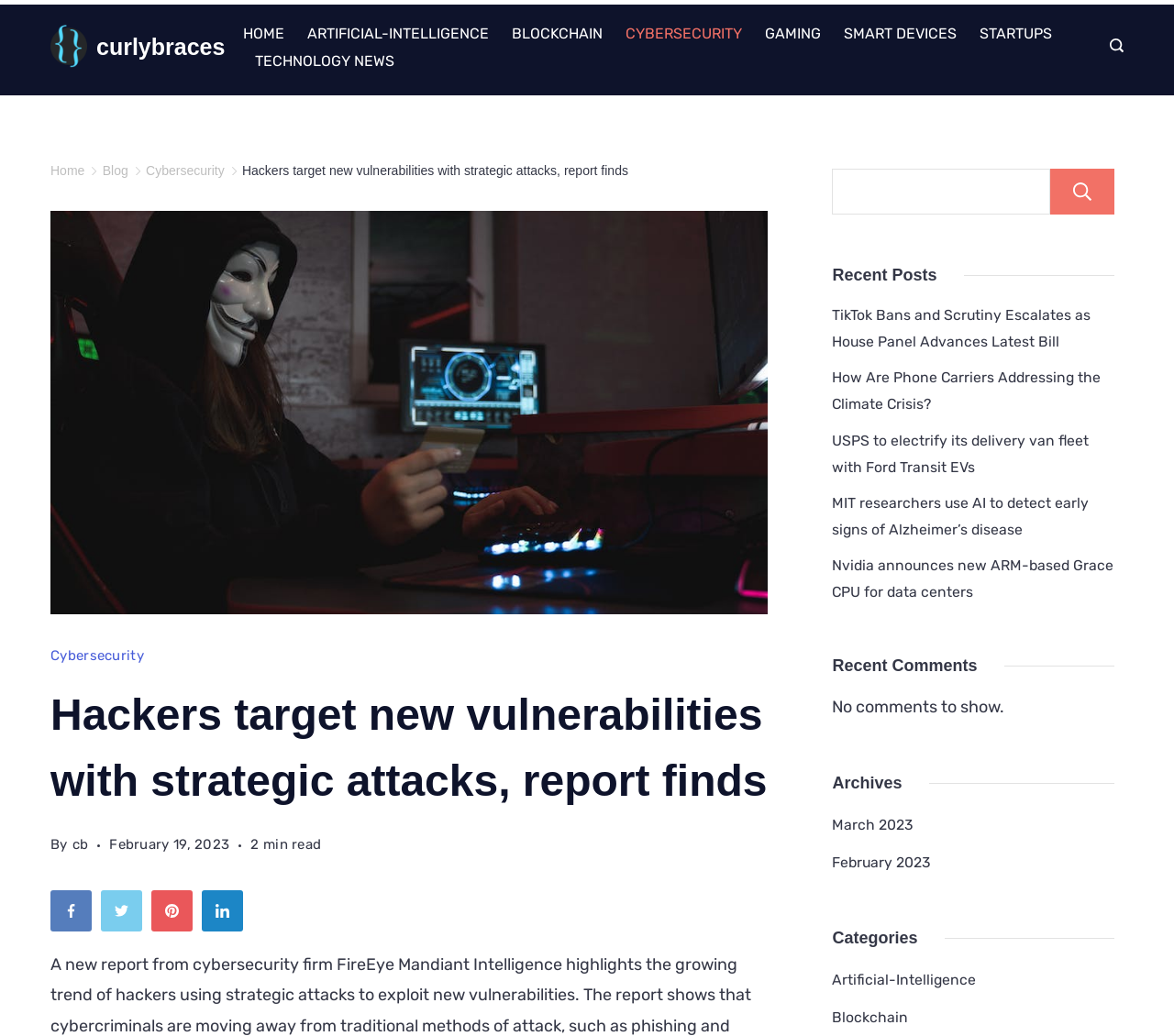Identify the bounding box for the element characterized by the following description: "curlybraces".

[0.082, 0.033, 0.192, 0.058]